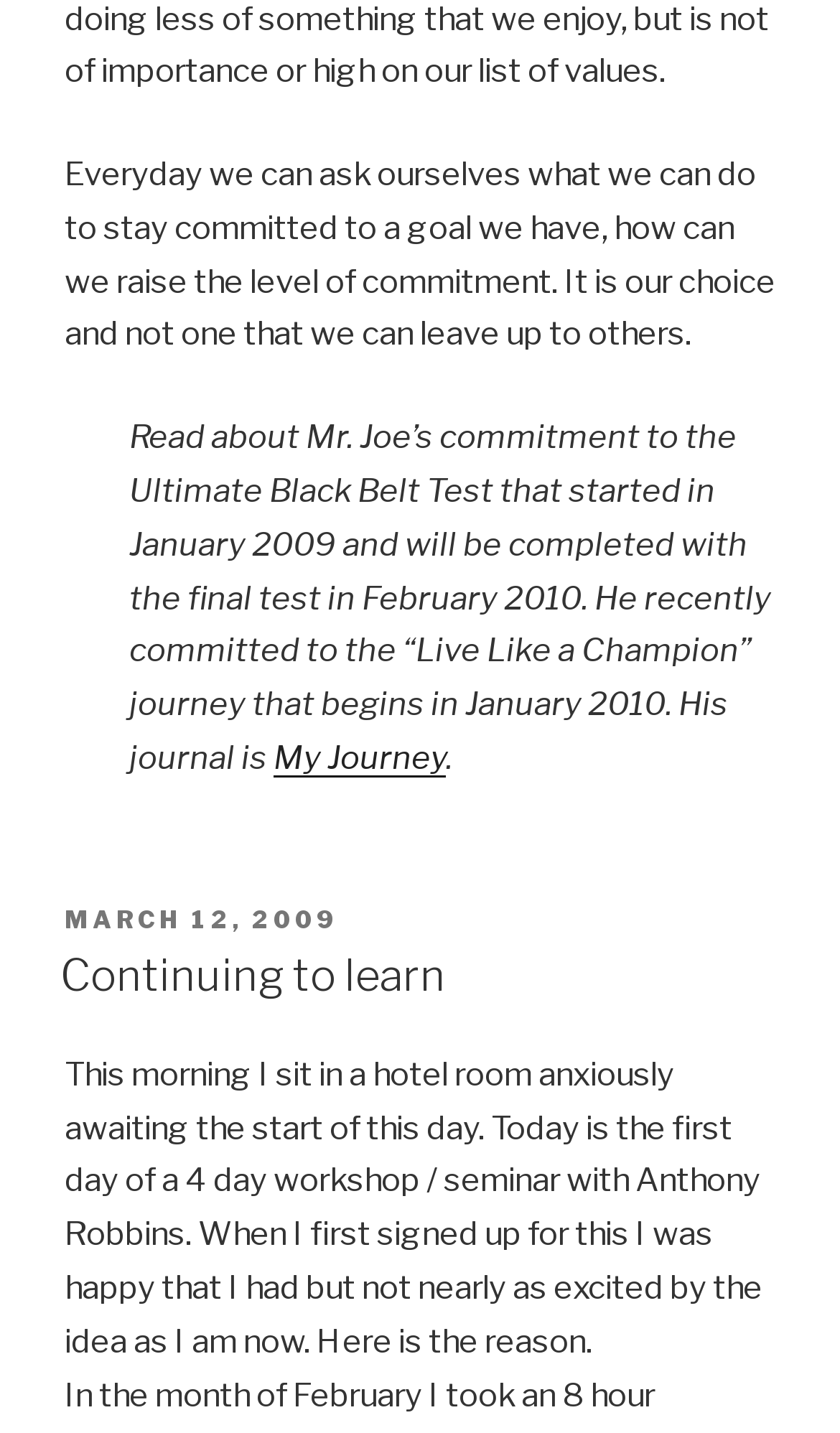Extract the bounding box for the UI element that matches this description: "My Journey".

[0.326, 0.516, 0.531, 0.543]